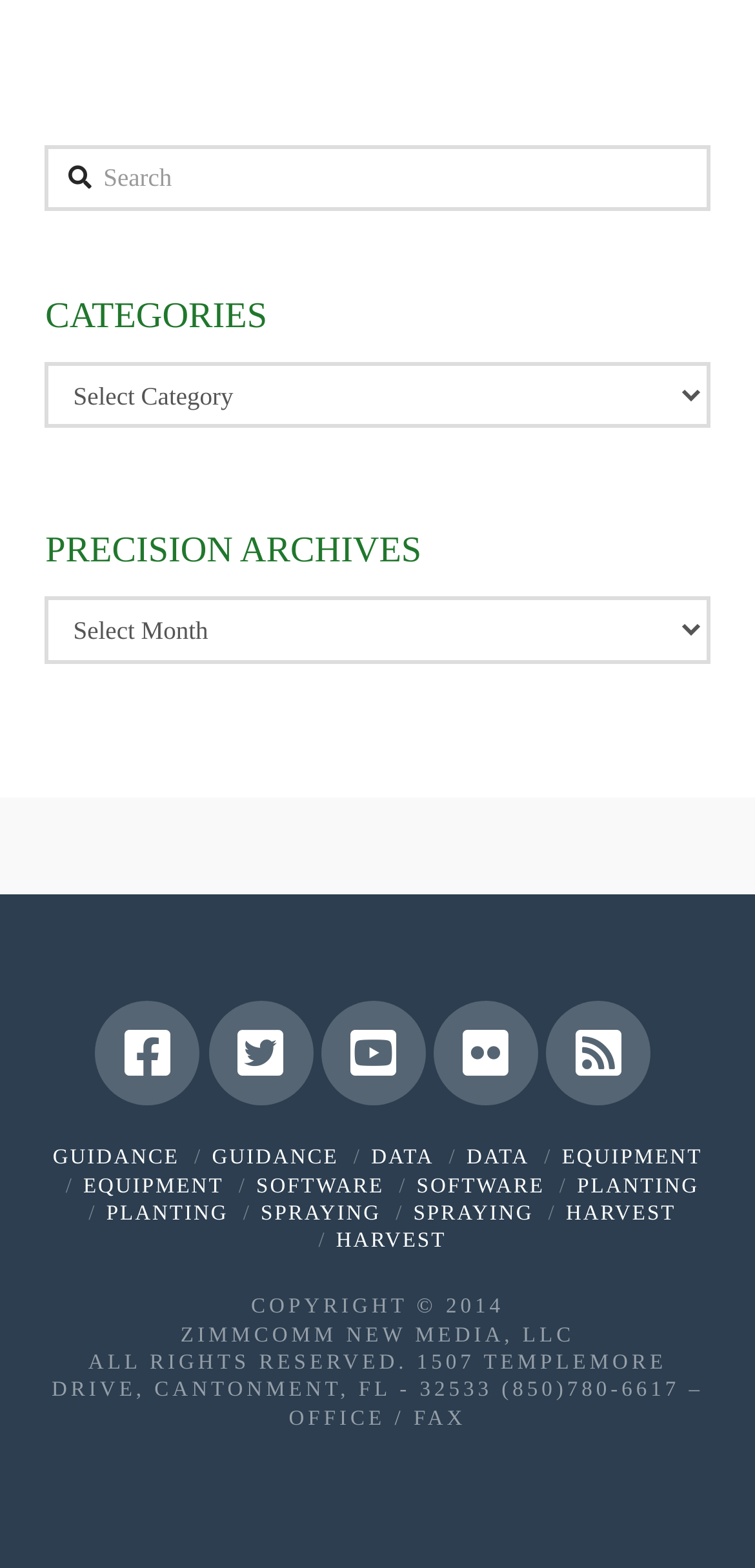Determine the bounding box coordinates of the clickable region to carry out the instruction: "Save an article".

None